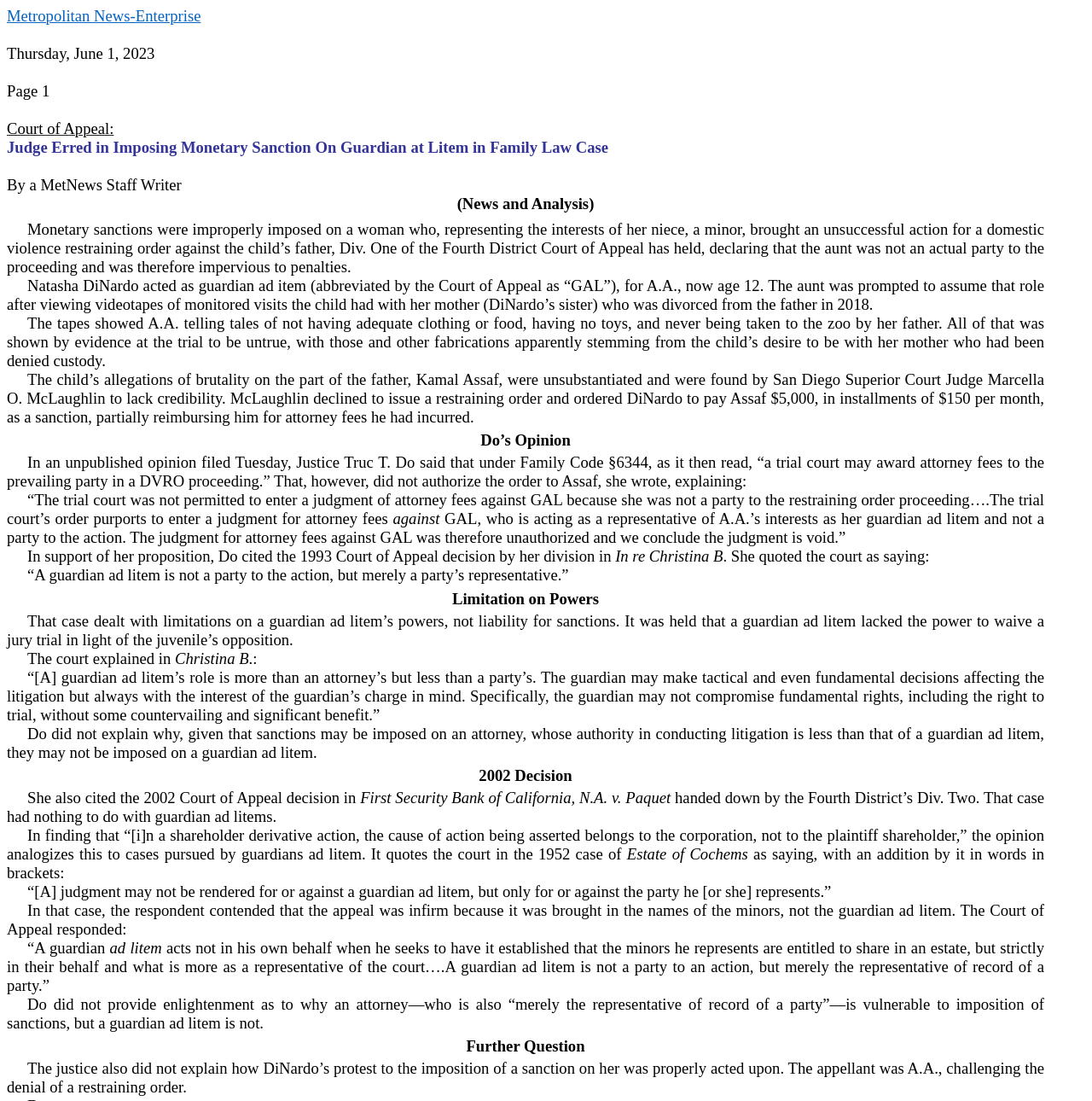Bounding box coordinates are specified in the format (top-left x, top-left y, bottom-right x, bottom-right y). All values are floating point numbers bounded between 0 and 1. Please provide the bounding box coordinate of the region this sentence describes: Thursday, June 1, 202

[0.006, 0.044, 0.134, 0.056]